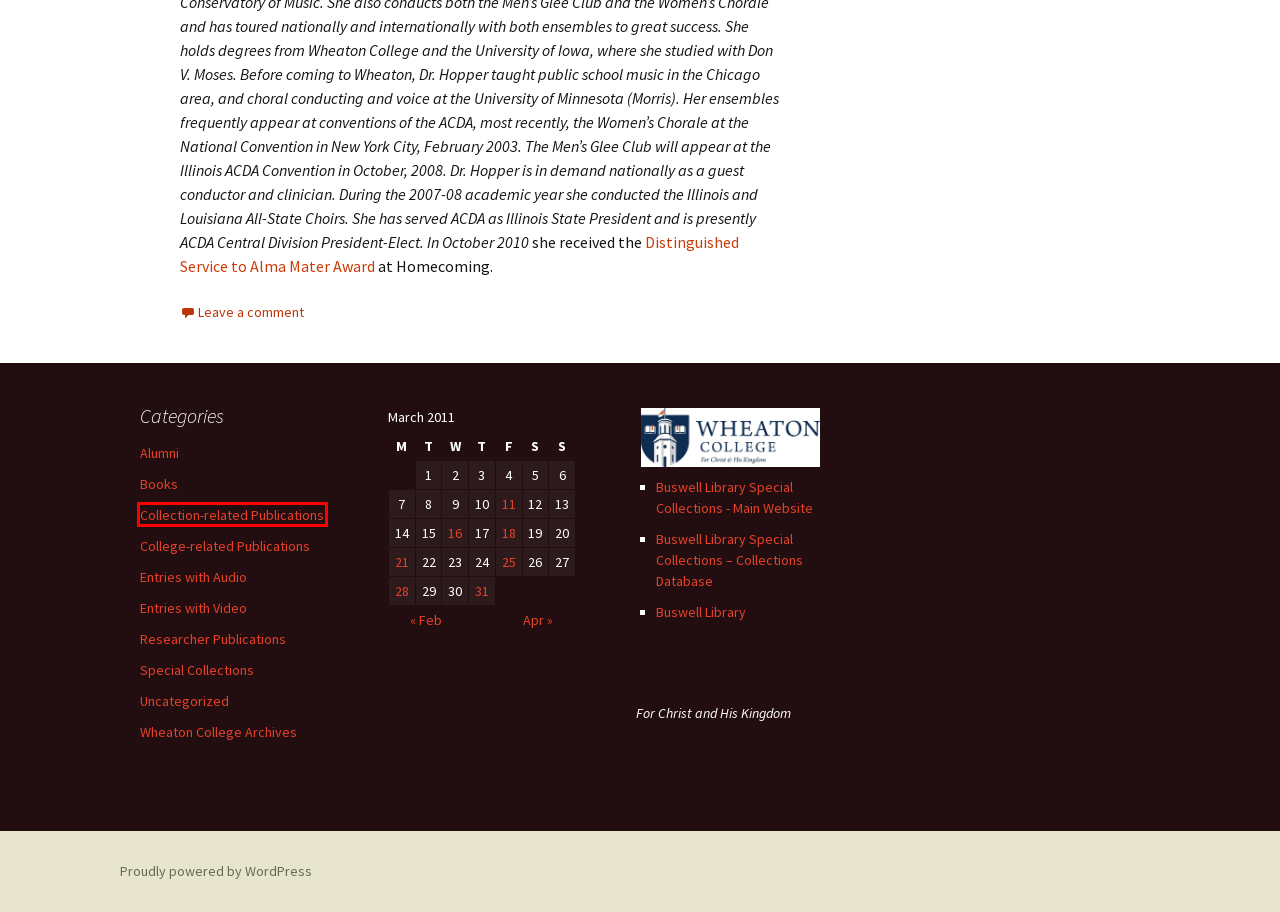You have a screenshot of a webpage with a red bounding box around an element. Select the webpage description that best matches the new webpage after clicking the element within the red bounding box. Here are the descriptions:
A. Uncategorized | ReCollections
B. 28 | March | 2011 | ReCollections
C. 21 | March | 2011 | ReCollections
D. 16 | March | 2011 | ReCollections
E. Special Collections | ReCollections
F. Collection-related Publications | ReCollections
G. Books | ReCollections
H. College-related Publications | ReCollections

F